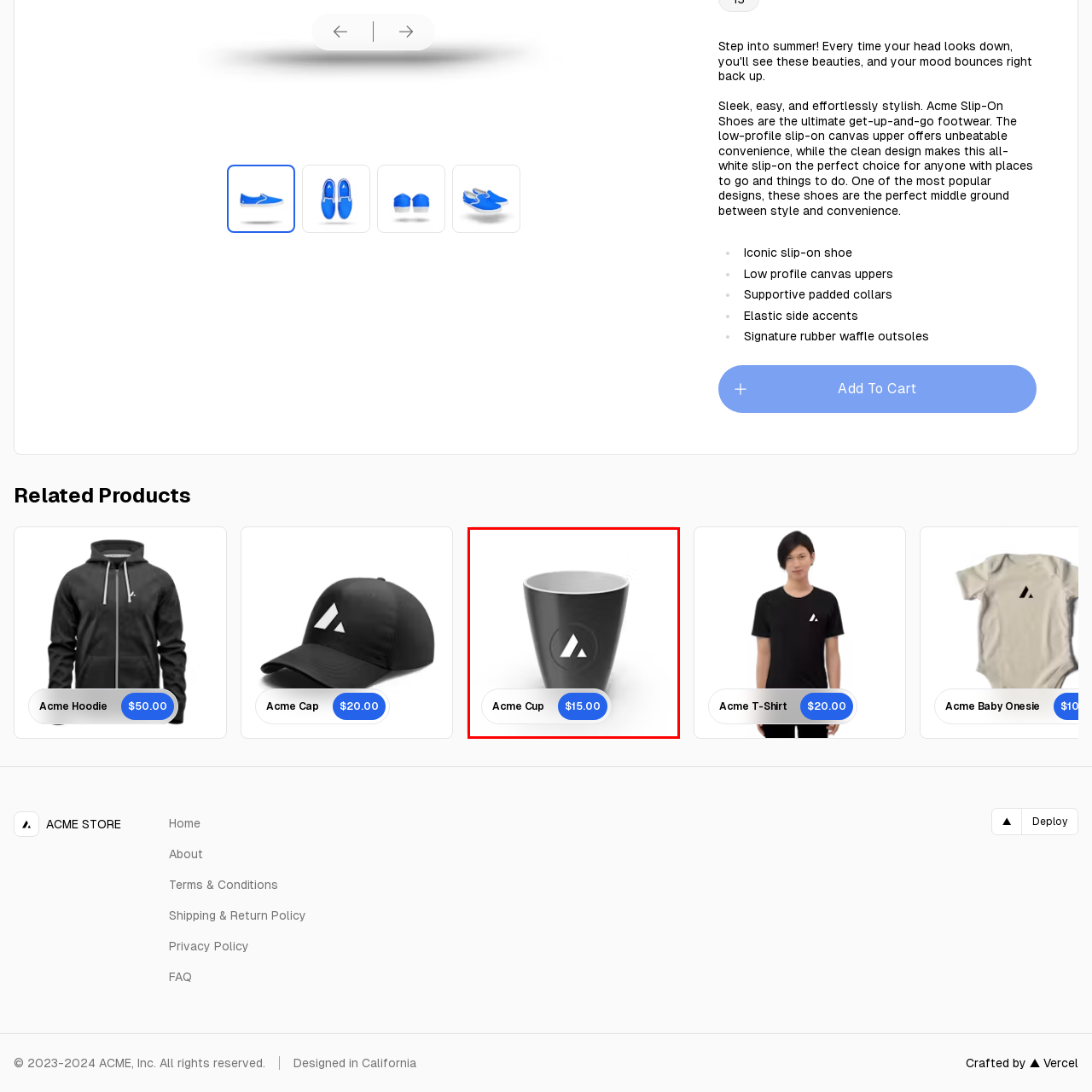Examine the image within the red border and provide a concise answer: What is the purpose of the Acme Cup?

For daily beverages